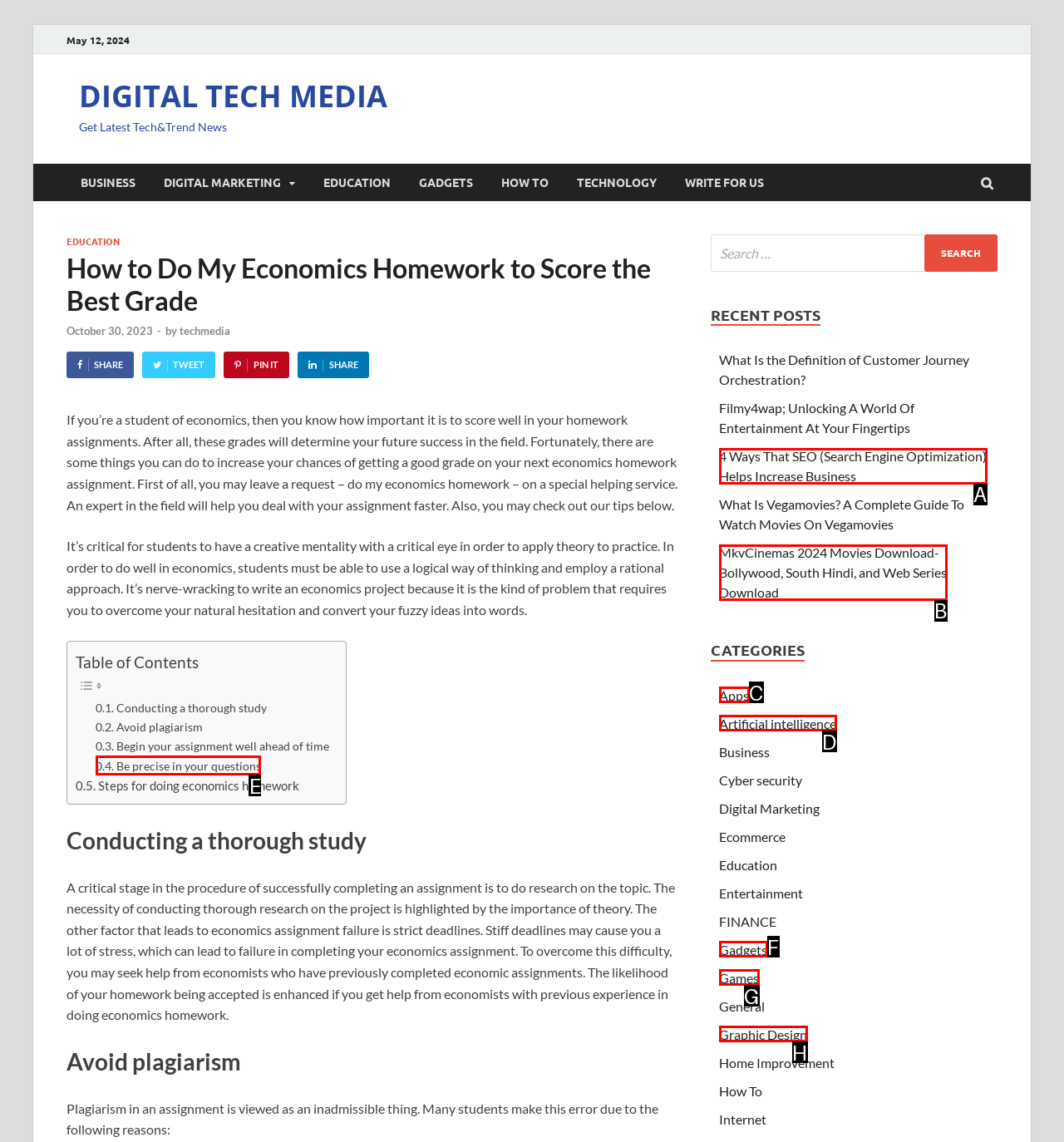Find the option that best fits the description: Be precise in your questions. Answer with the letter of the option.

E